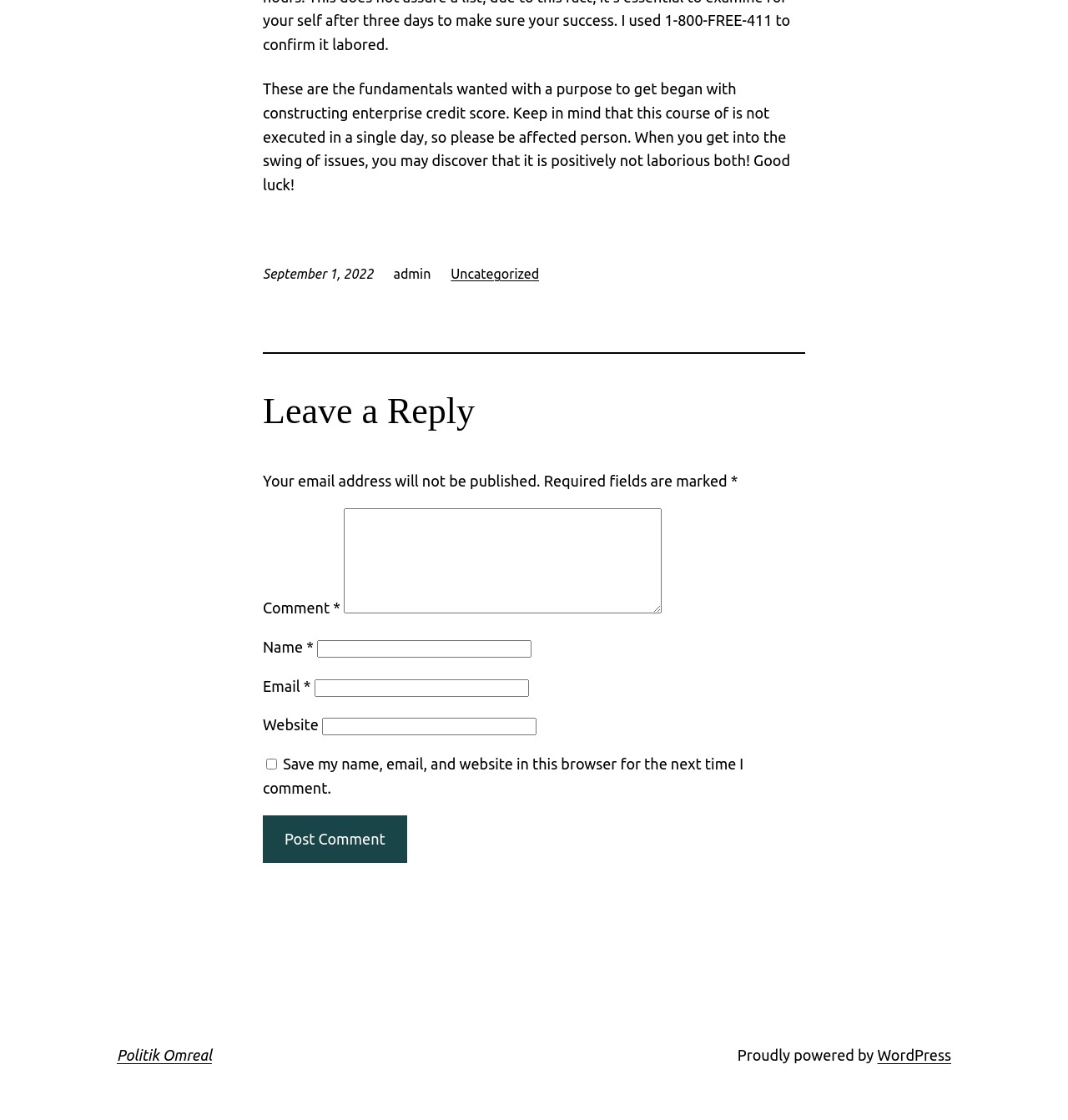What is the label of the first textbox? Examine the screenshot and reply using just one word or a brief phrase.

Comment